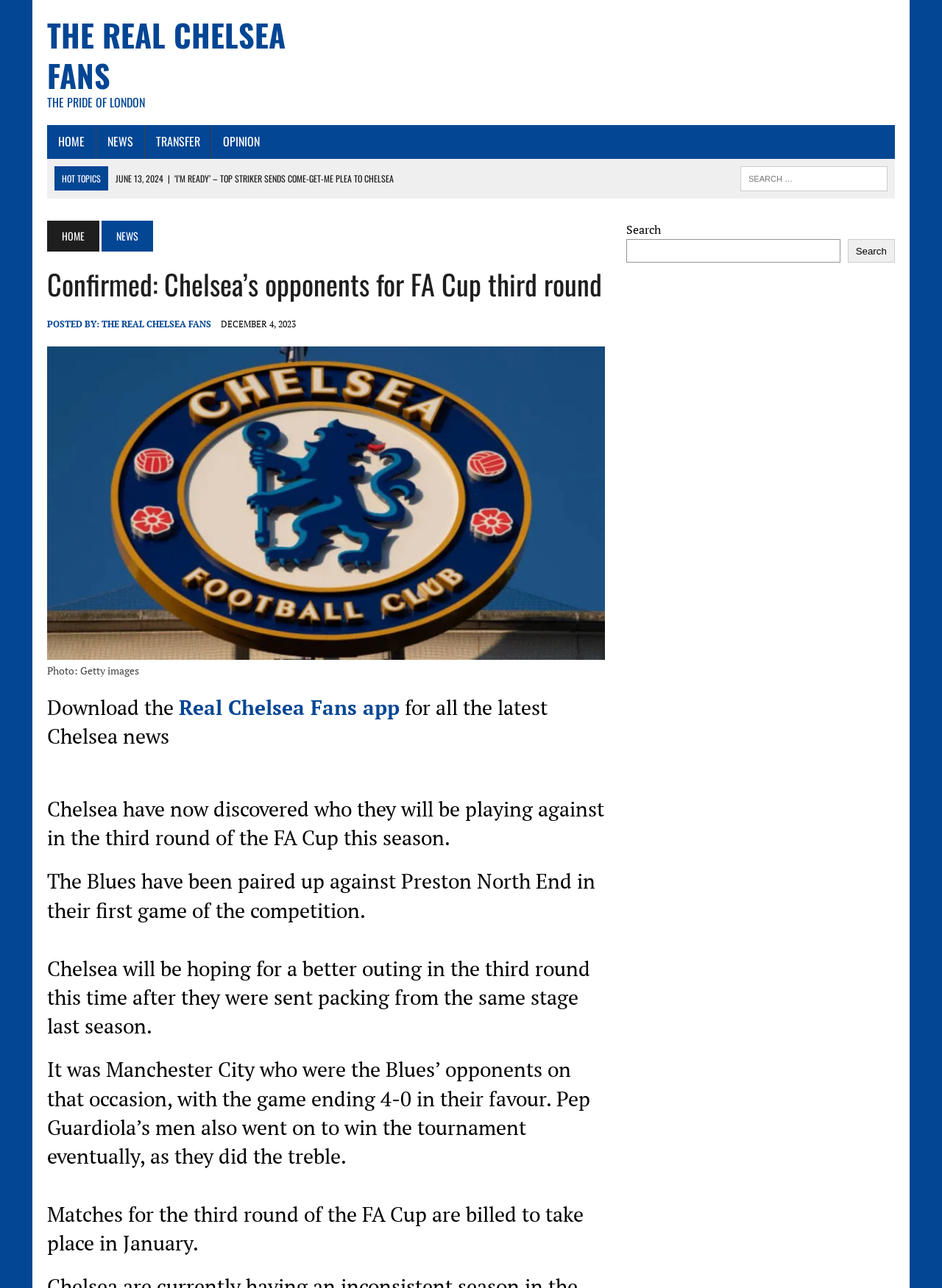Please answer the following question using a single word or phrase: 
What is the date of the article?

December 4, 2023